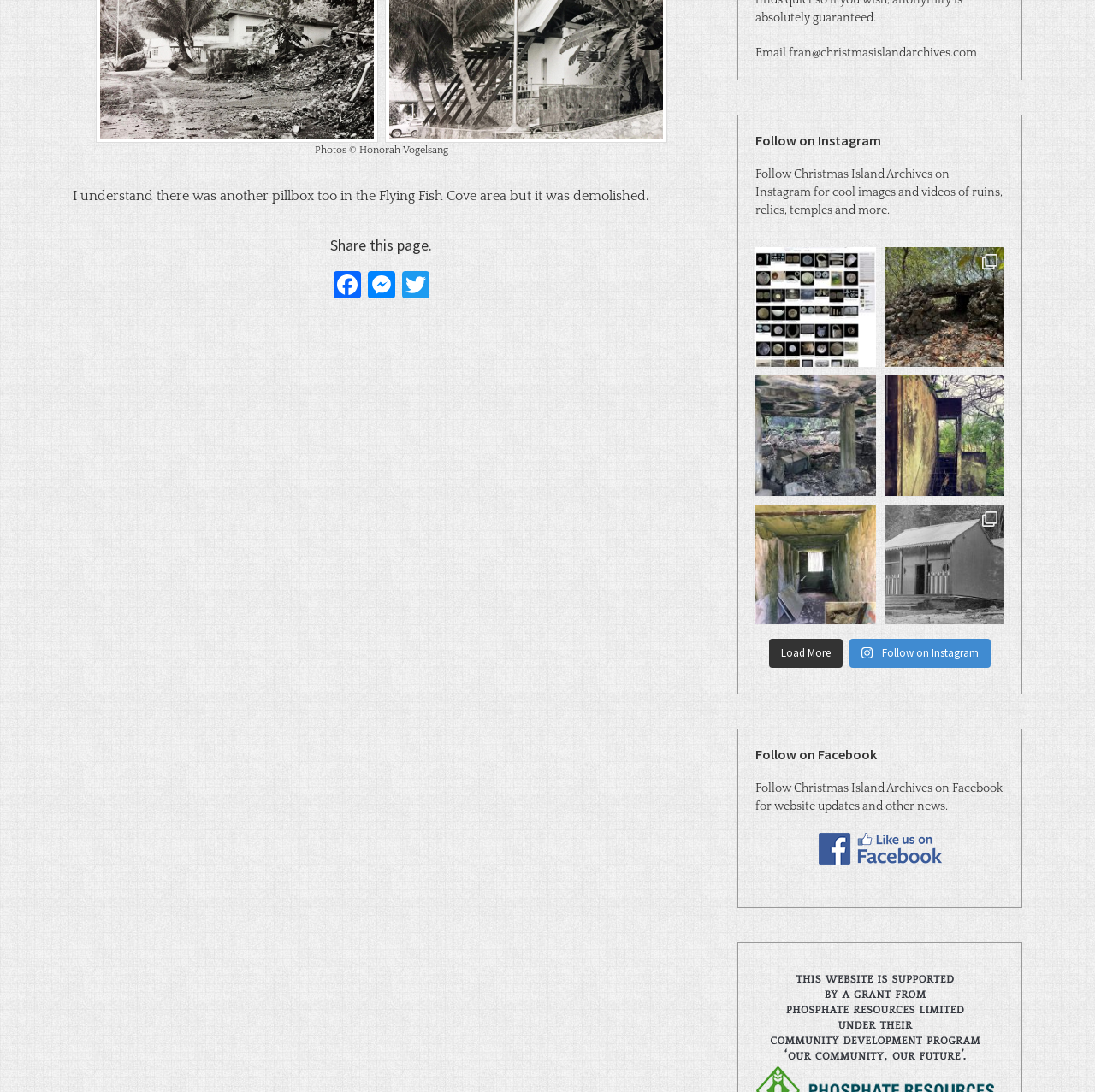Show me the bounding box coordinates of the clickable region to achieve the task as per the instruction: "Navigate to the Home page".

None